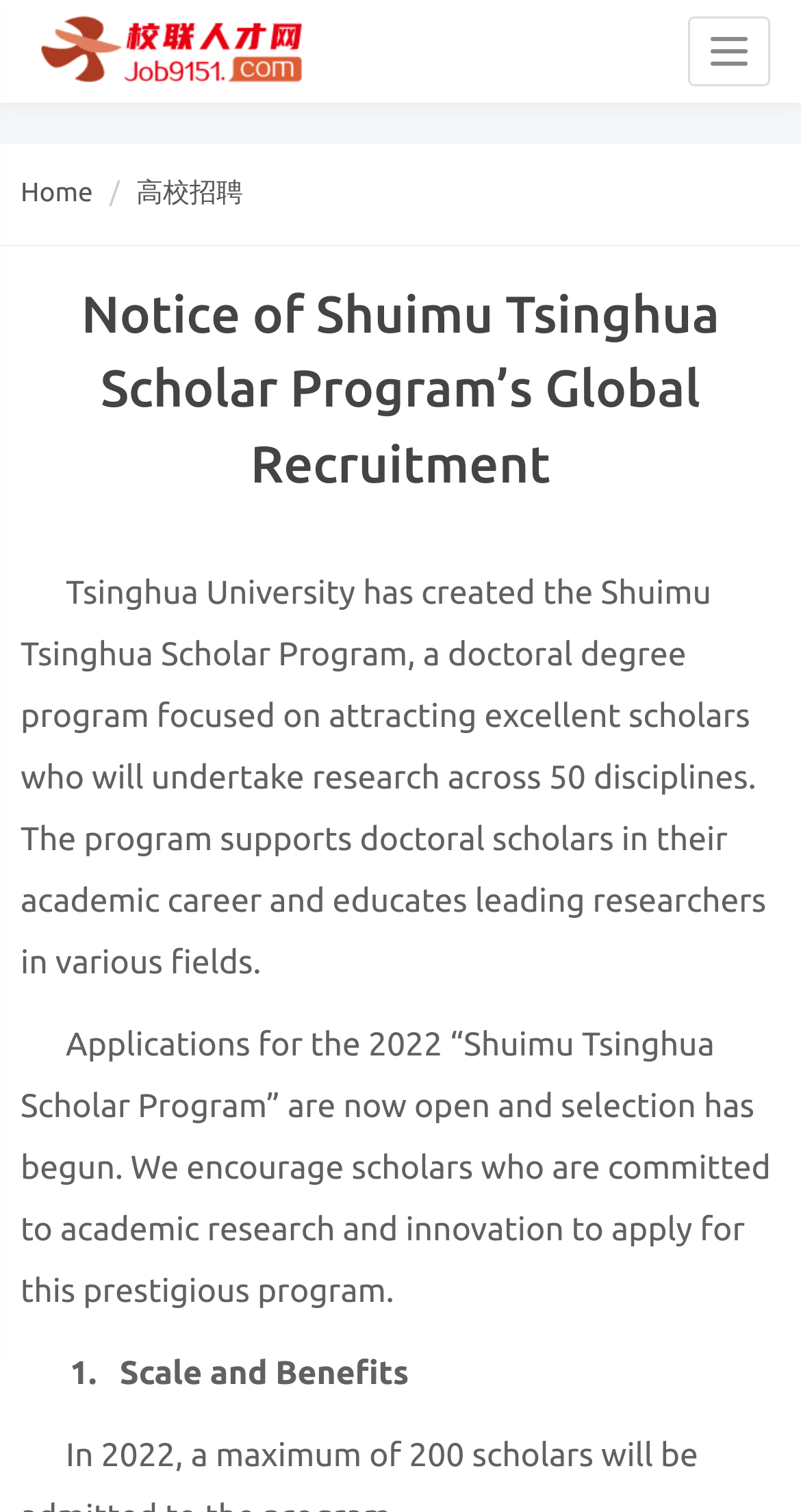What is the purpose of the scholar program?
Look at the screenshot and provide an in-depth answer.

I found the answer by reading the first sentence of the StaticText element, which states '...The program supports doctoral scholars in their academic career and educates leading researchers in various fields...'.